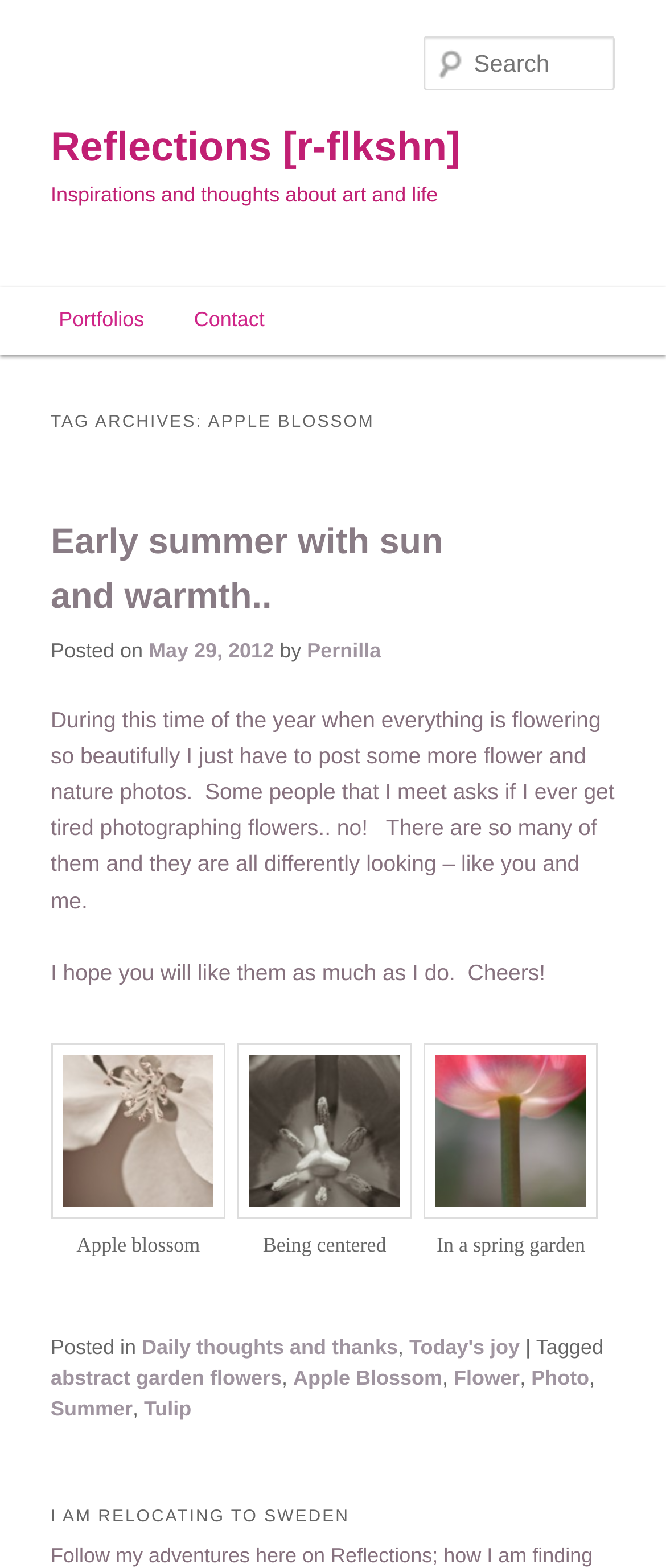Provide your answer to the question using just one word or phrase: What is the author's name?

Pernilla